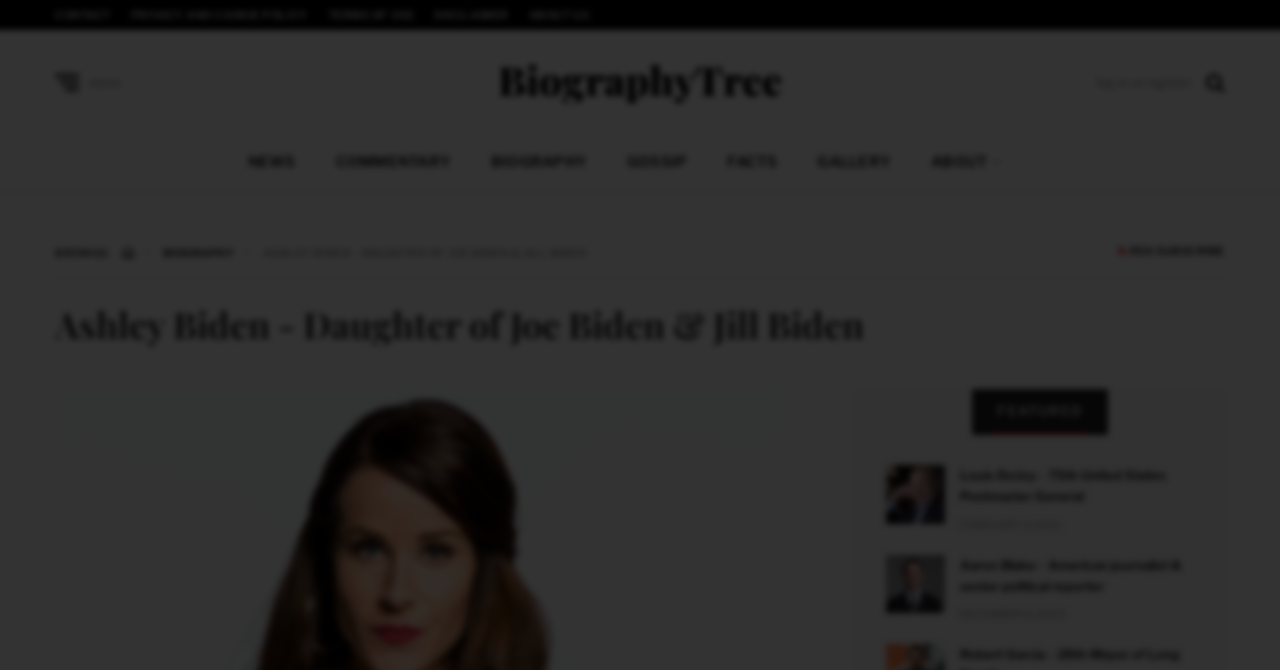Locate the bounding box coordinates of the segment that needs to be clicked to meet this instruction: "Subscribe to RSS".

[0.873, 0.367, 0.957, 0.387]